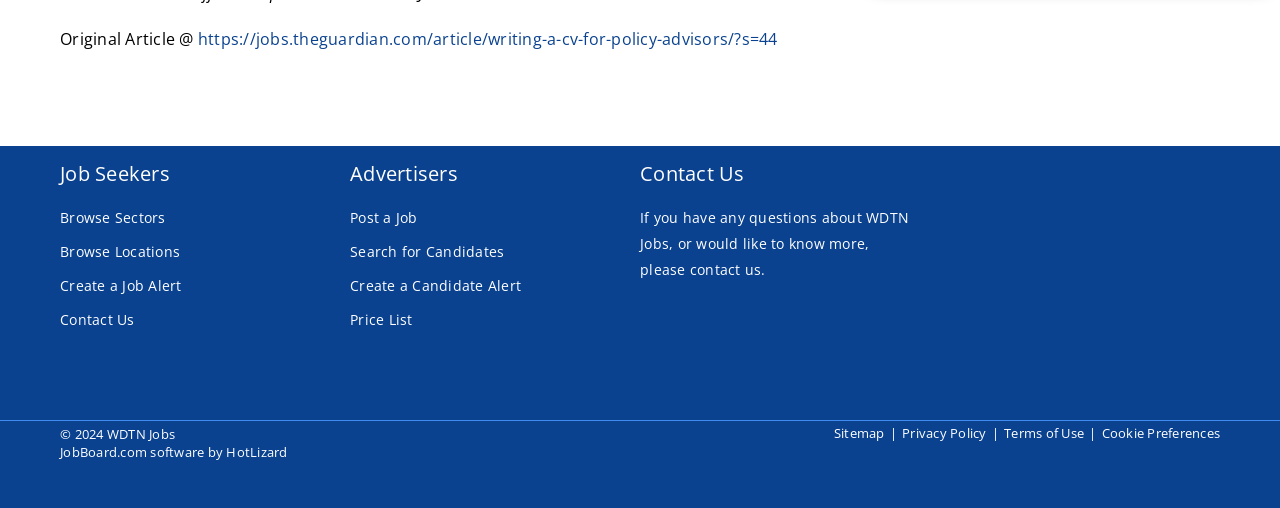Please locate the clickable area by providing the bounding box coordinates to follow this instruction: "Create a job alert".

[0.047, 0.537, 0.142, 0.588]